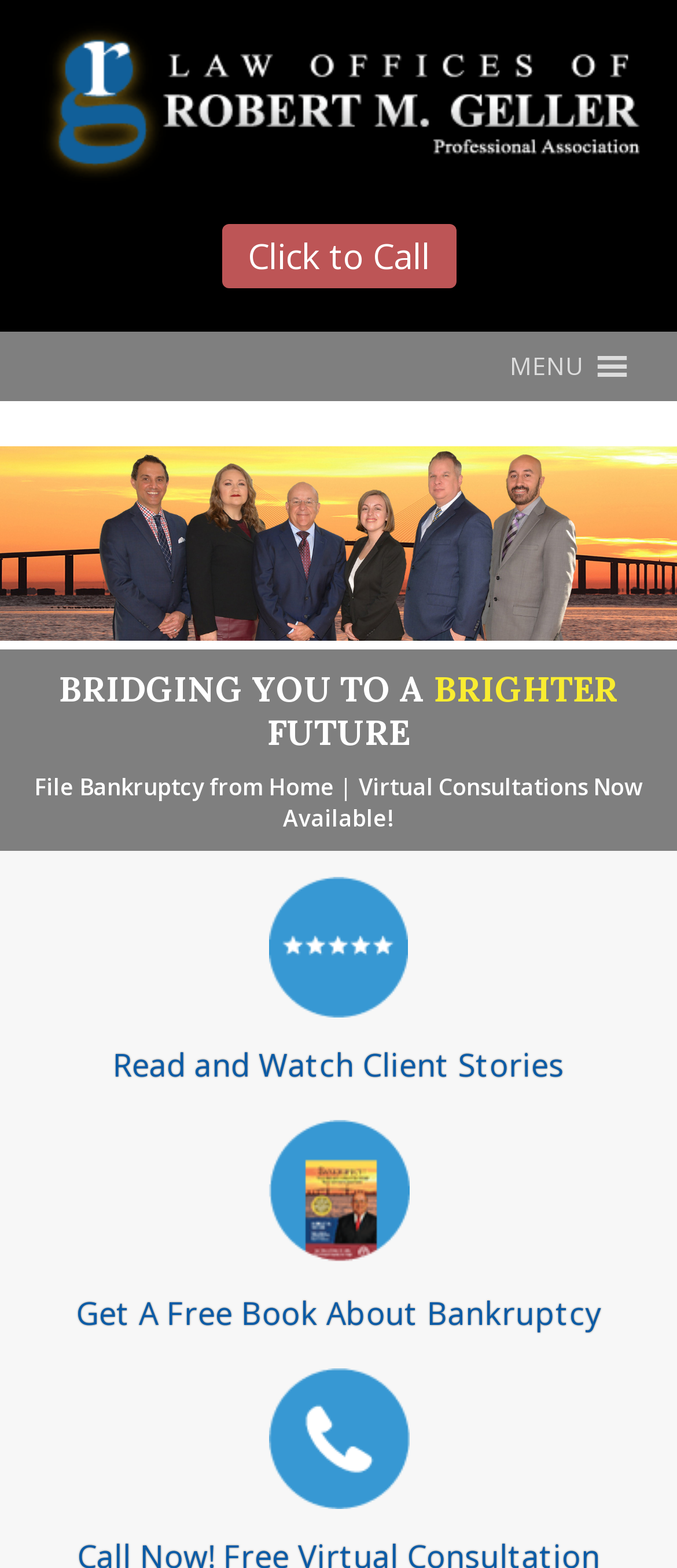Give a detailed overview of the webpage's appearance and contents.

The webpage is about the Law Offices of Robert M. Geller, P.A., with a focus on debt collectors and bankruptcy. At the top, there is a logo of the law office, accompanied by a link to the office's website. Below the logo, there is a "Click to Call" link and a menu button on the right side.

The main content of the webpage is divided into sections. The first section features a large banner image, followed by a heading that reads "BRIDGING YOU TO A BRIGHTER FUTURE". Below the heading, there is a paragraph of text that mentions virtual consultations now being available.

The next section features two links, one to "Read and Watch Client Stories" and another to "Get A Free Book About Bankruptcy". Each link is accompanied by a small image. The "Read and Watch Client Stories" link is positioned above the "Get A Free Book About Bankruptcy" link.

At the bottom of the page, there is an image that reads "Call Now! Free Virtual Consultation", which is likely a call-to-action button. Overall, the webpage has a clean layout, with clear headings and concise text, and features several images and links to guide the user through the content.